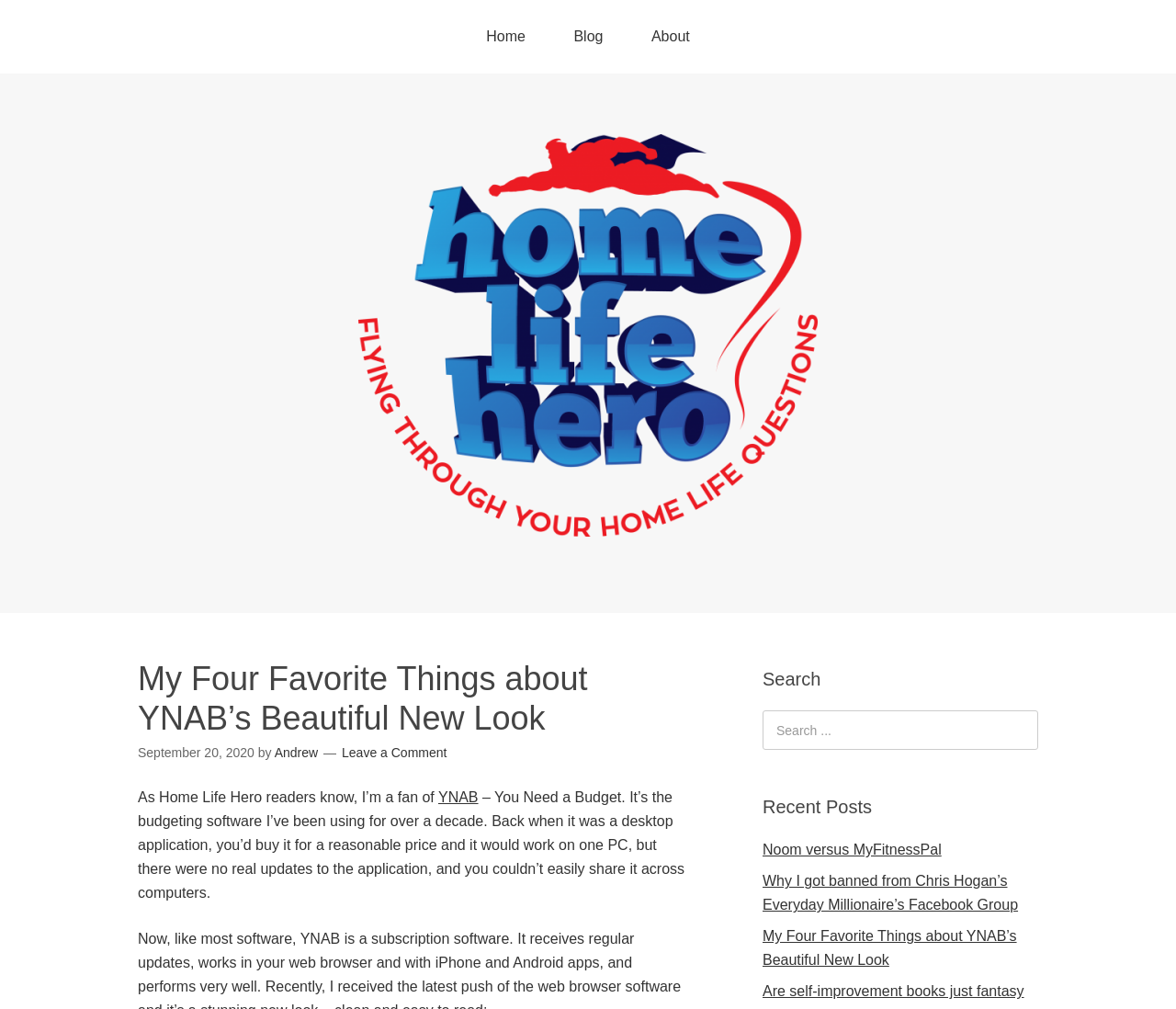What is the name of the blog?
Respond to the question with a single word or phrase according to the image.

Home Life Hero